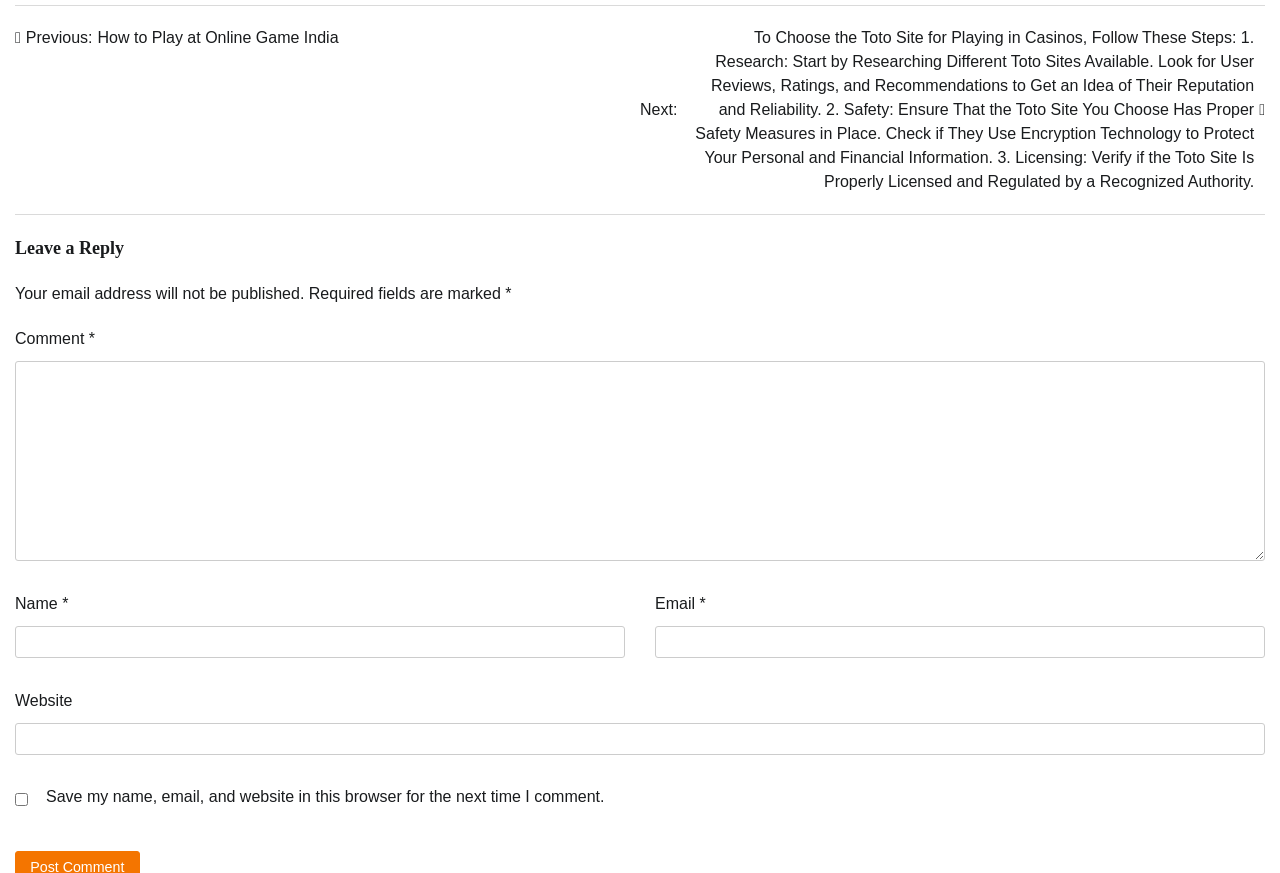Extract the bounding box coordinates for the HTML element that matches this description: "parent_node: コメント name="email" placeholder="メール *"". The coordinates should be four float numbers between 0 and 1, i.e., [left, top, right, bottom].

None